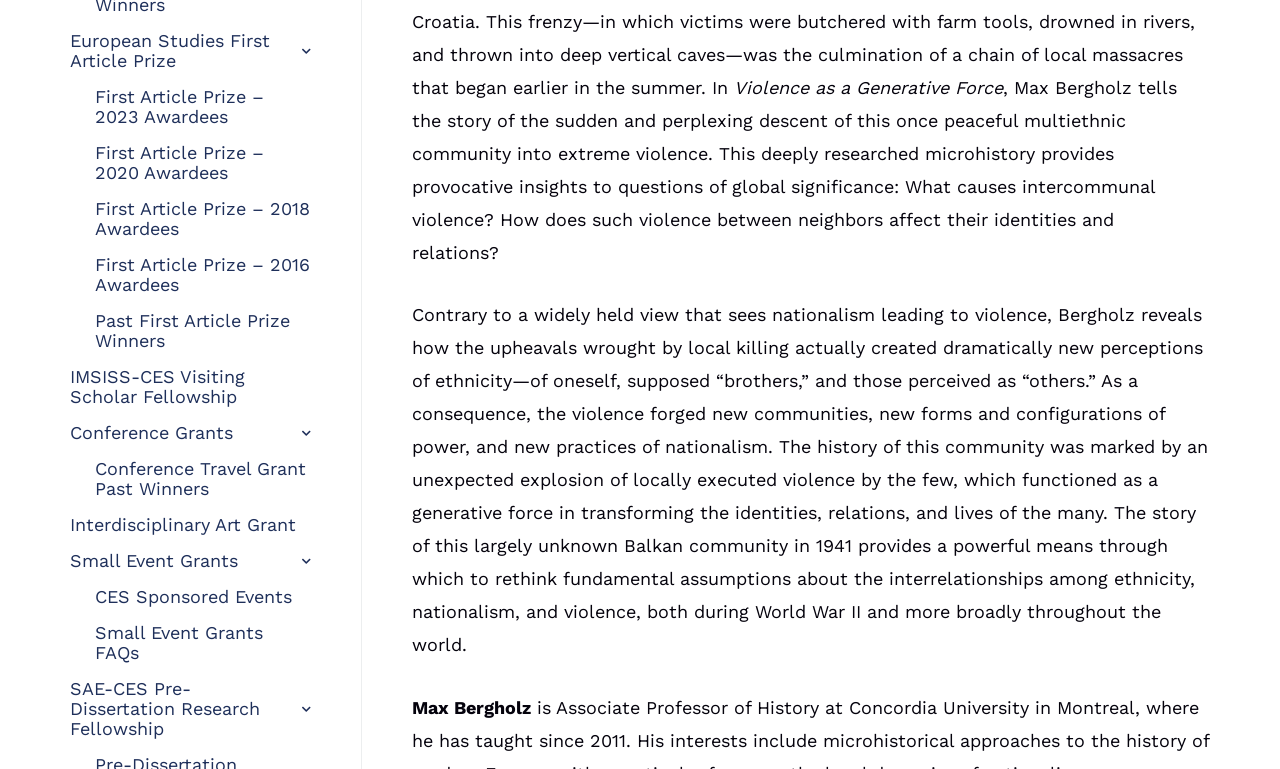What is the topic of the text block?
Using the visual information from the image, give a one-word or short-phrase answer.

Intercommunal violence